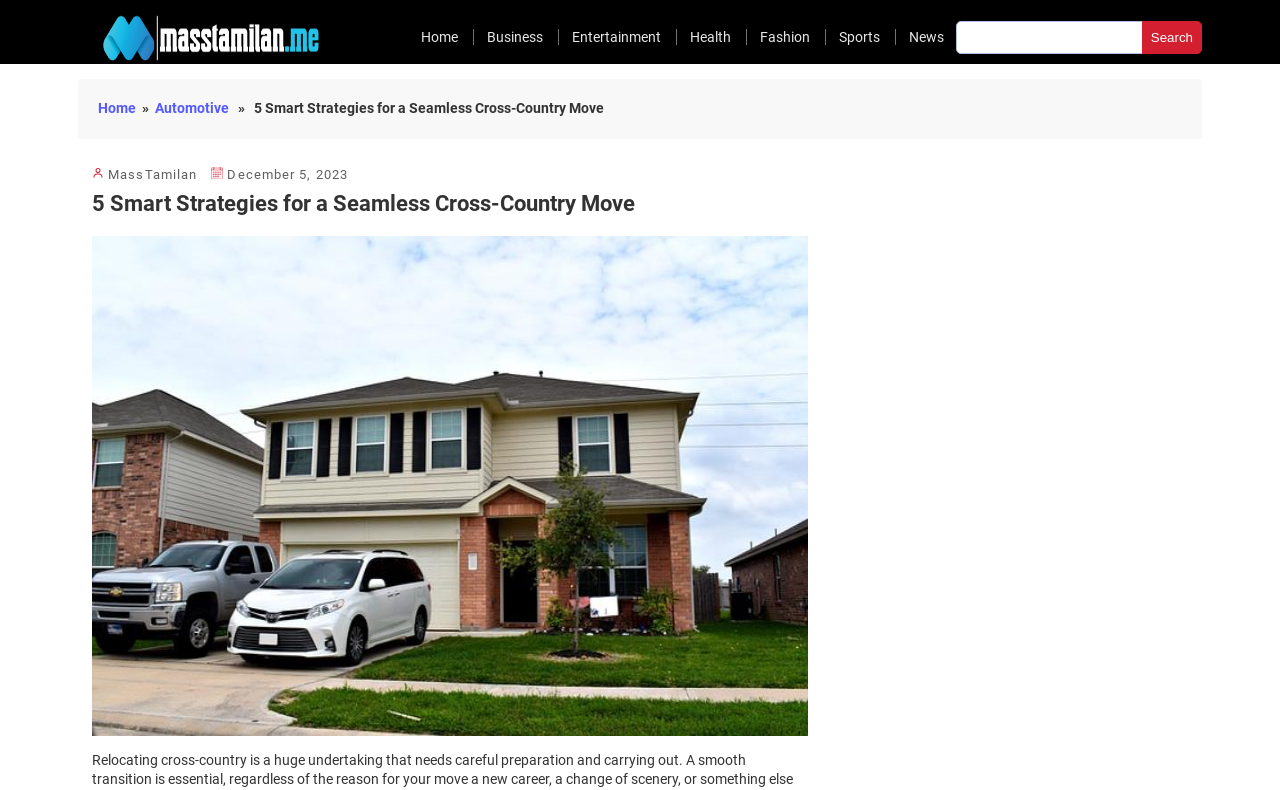Using the webpage screenshot and the element description value="Search", determine the bounding box coordinates. Specify the coordinates in the format (top-left x, top-left y, bottom-right x, bottom-right y) with values ranging from 0 to 1.

[0.892, 0.027, 0.939, 0.068]